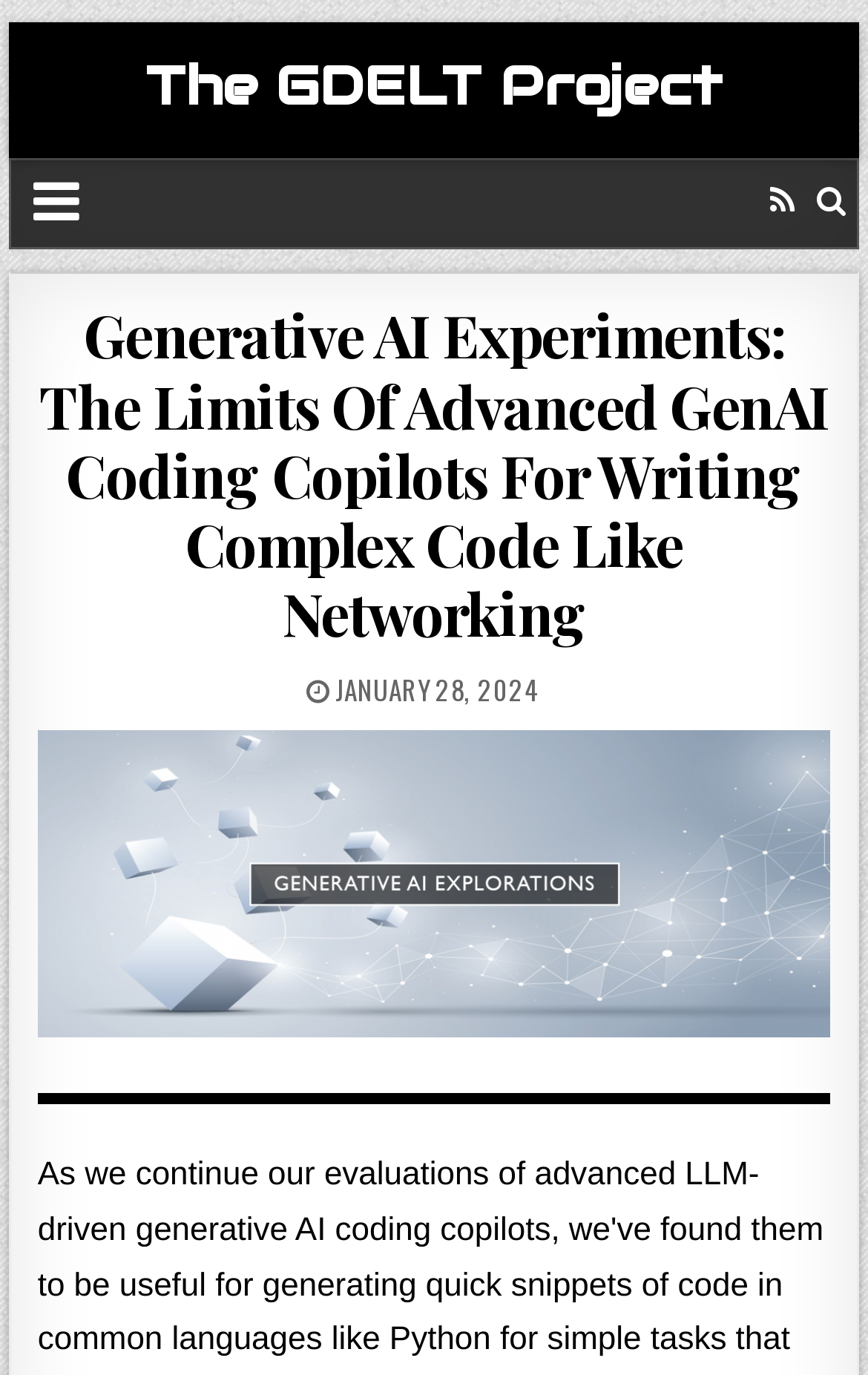Articulate a complete and detailed caption of the webpage elements.

The webpage is about the GDELT Project, specifically focusing on generative AI experiments and their limits in advanced coding copilots for writing complex code like networking. 

At the top left of the page, there is a heading that reads "The GDELT Project", which is also a link. Below this heading, there is a larger heading that spans almost the entire width of the page, titled "Generative AI Experiments: The Limits Of Advanced GenAI Coding Copilots For Writing Complex Code Like Networking". This heading is also a link. 

To the right of the top heading, there are two links, one labeled "RSS" and another represented by an icon. 

Below the main heading, there is a date "JANUARY 28, 2024" positioned roughly in the middle of the page. 

Further down, there is another link titled "Permanent Link to Generative AI Experiments: The Limits Of Advanced GenAI Coding Copilots For Writing Complex Code Like Networking", which spans almost the entire width of the page.